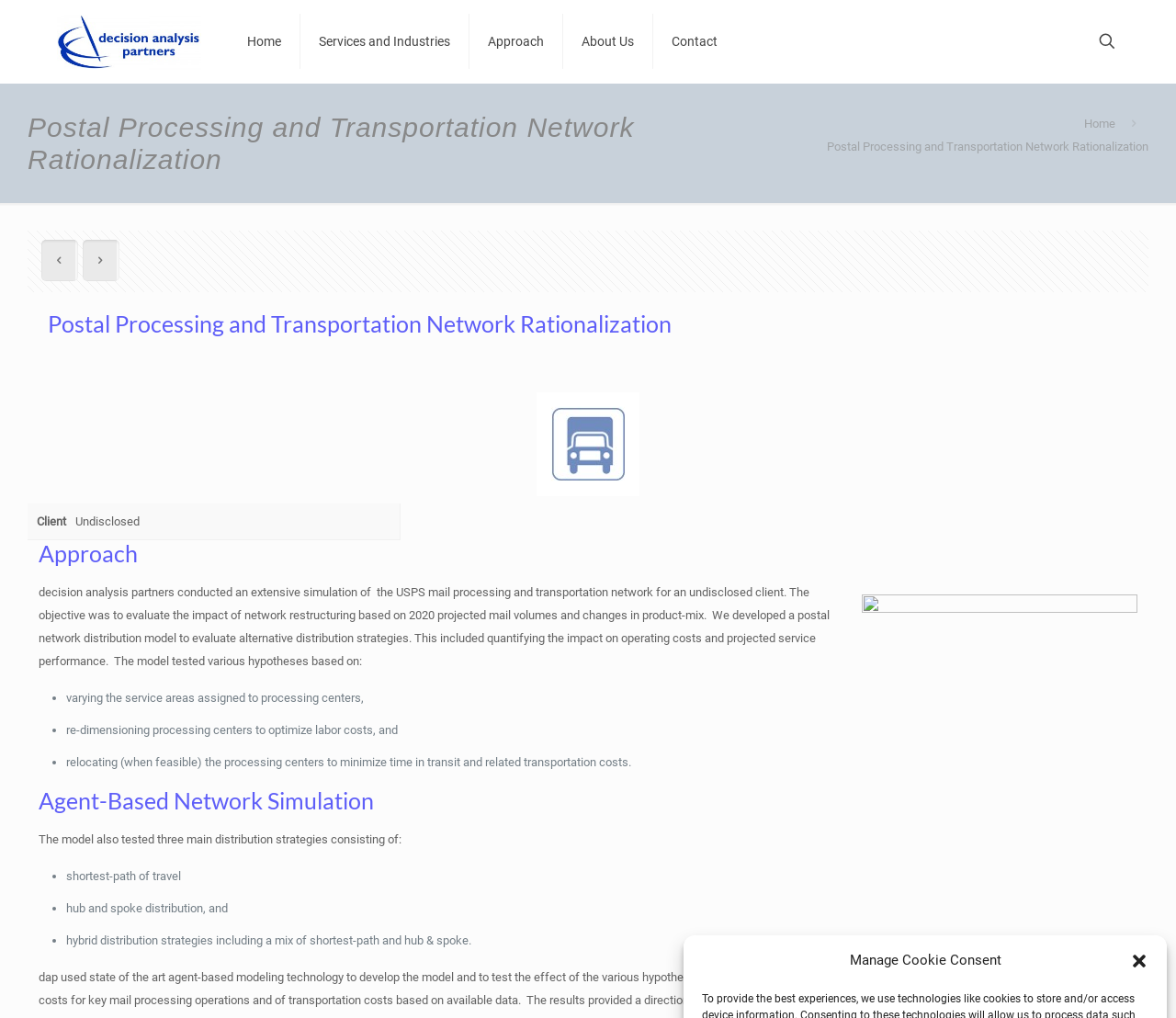Please determine the bounding box coordinates of the clickable area required to carry out the following instruction: "view previous post". The coordinates must be four float numbers between 0 and 1, represented as [left, top, right, bottom].

[0.035, 0.236, 0.066, 0.276]